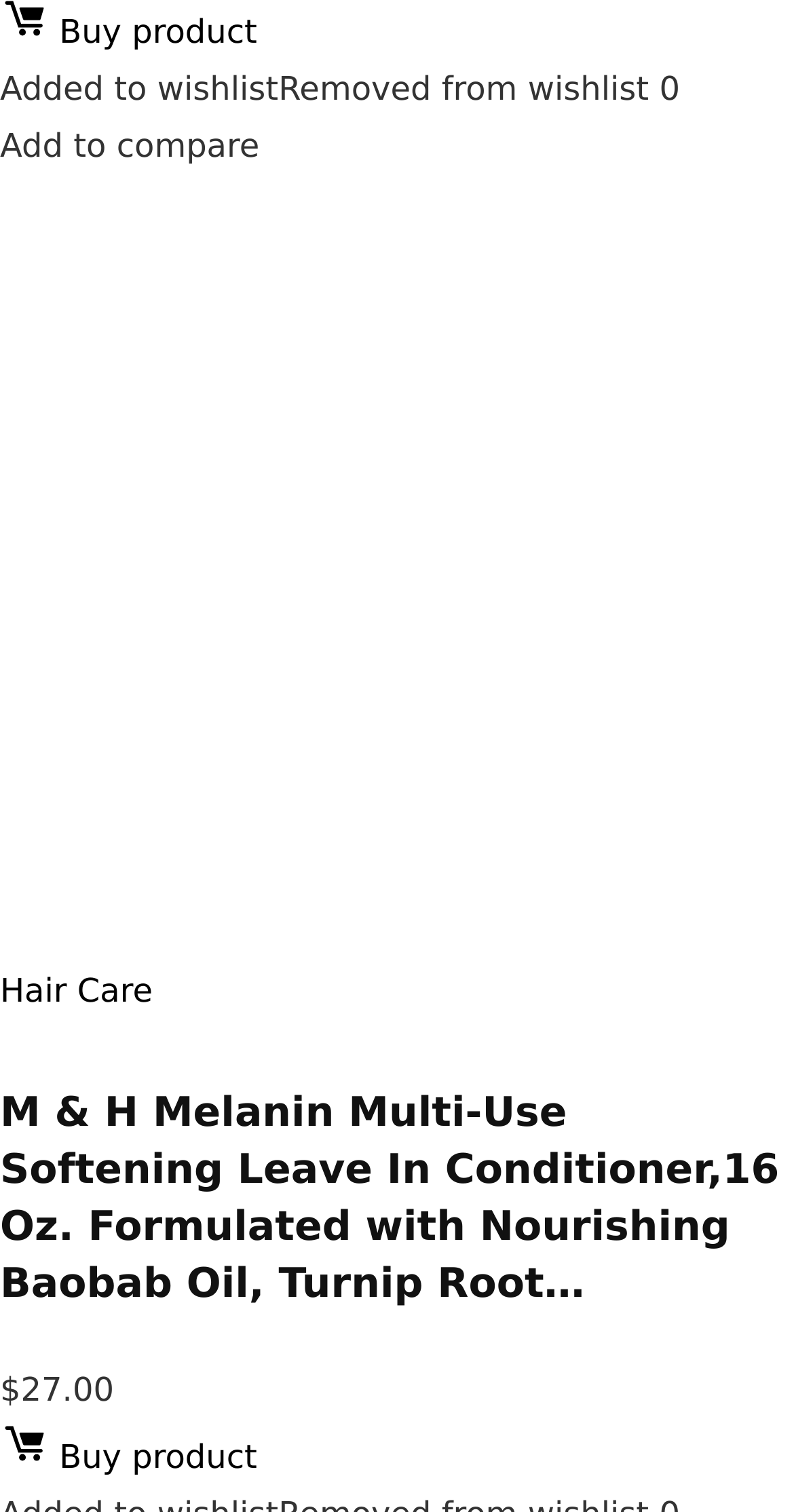Locate the bounding box coordinates of the UI element described by: "Buy product". Provide the coordinates as four float numbers between 0 and 1, formatted as [left, top, right, bottom].

[0.0, 0.008, 0.324, 0.034]